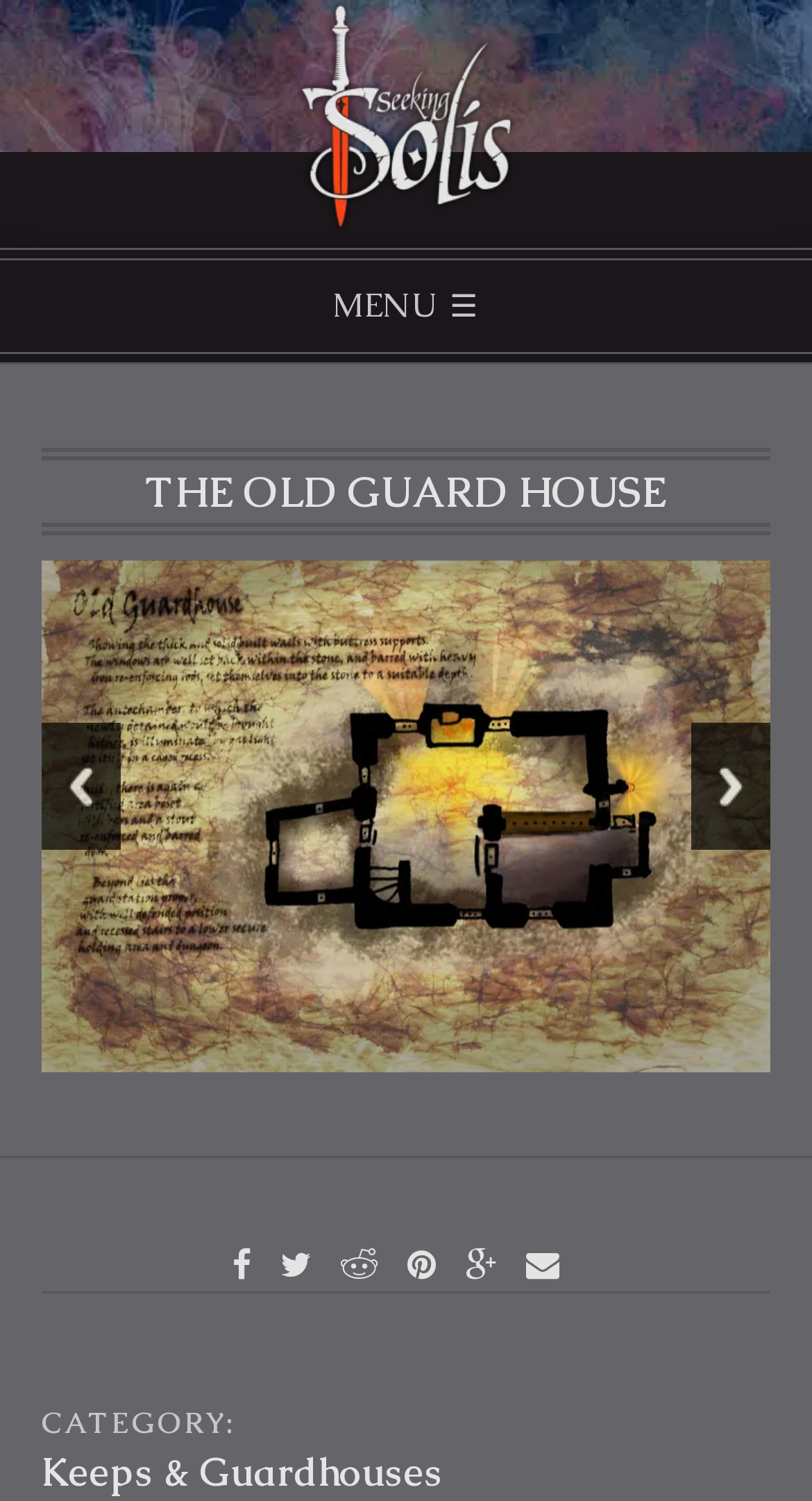Identify the bounding box for the UI element that is described as follows: "aria-label="Google Plus"".

[0.573, 0.828, 0.612, 0.857]